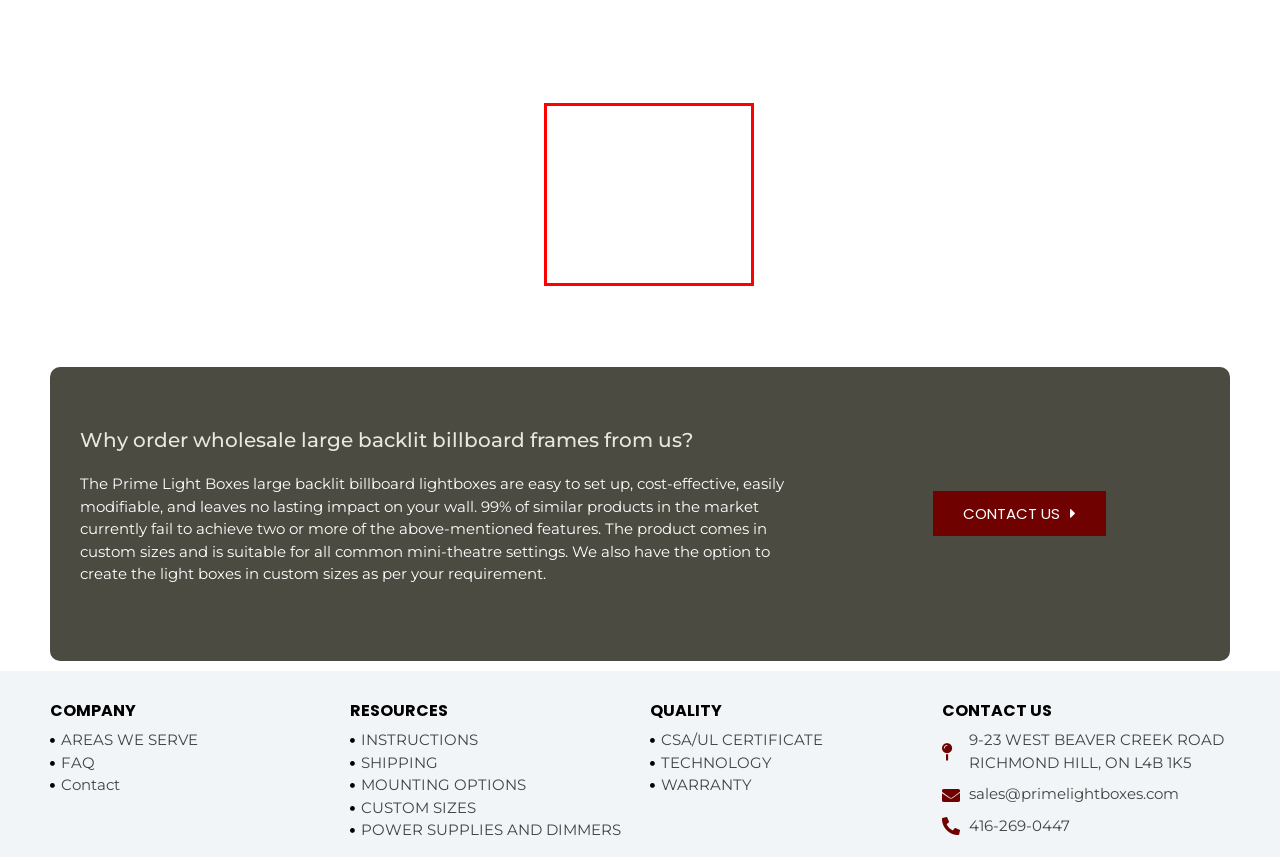Examine the webpage screenshot and use OCR to recognize and output the text within the red bounding box.

We can produce all our products to the dimensions and specifications required by your project. Our technicians can help you come up with the design that is right for you. Our products carry CSA certification, which complies with relevant UL requirements.